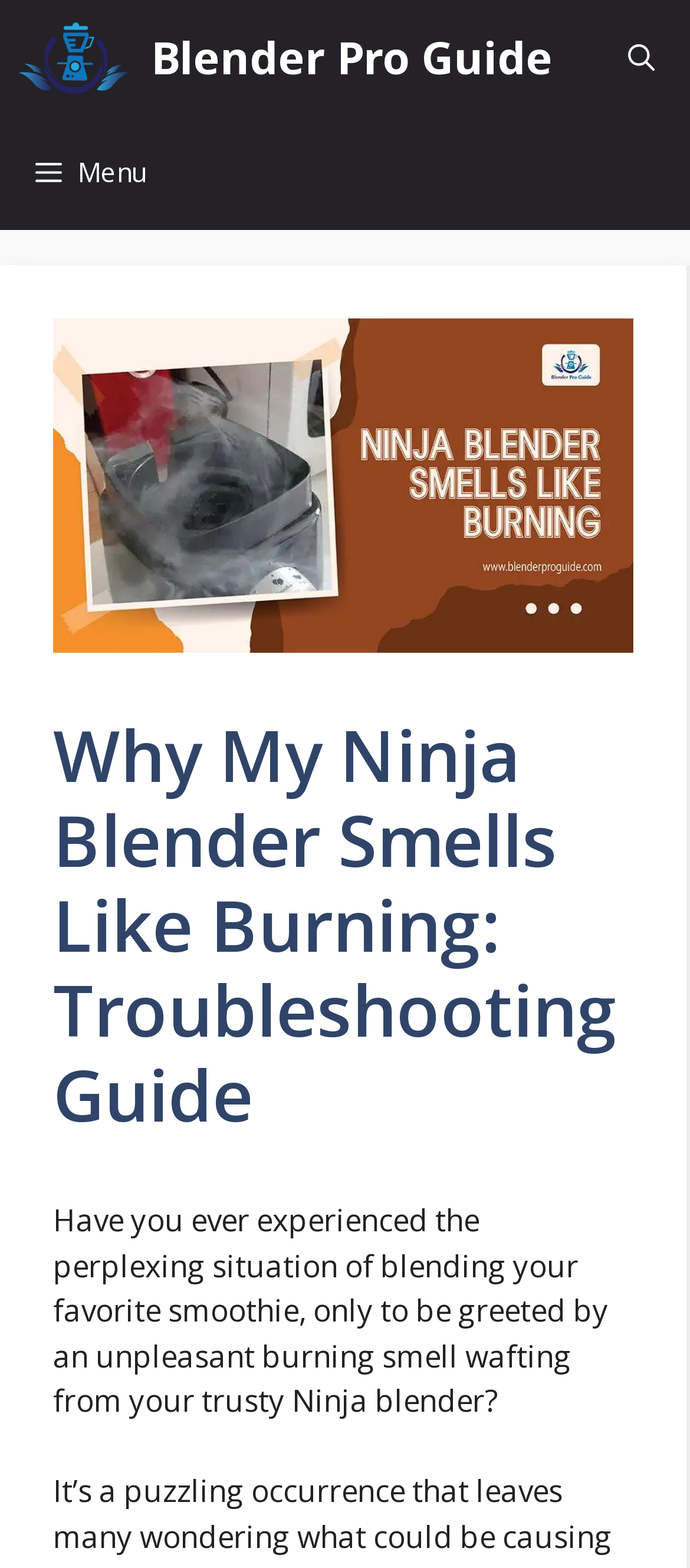What is the purpose of this webpage?
Based on the visual, give a brief answer using one word or a short phrase.

Troubleshooting guide